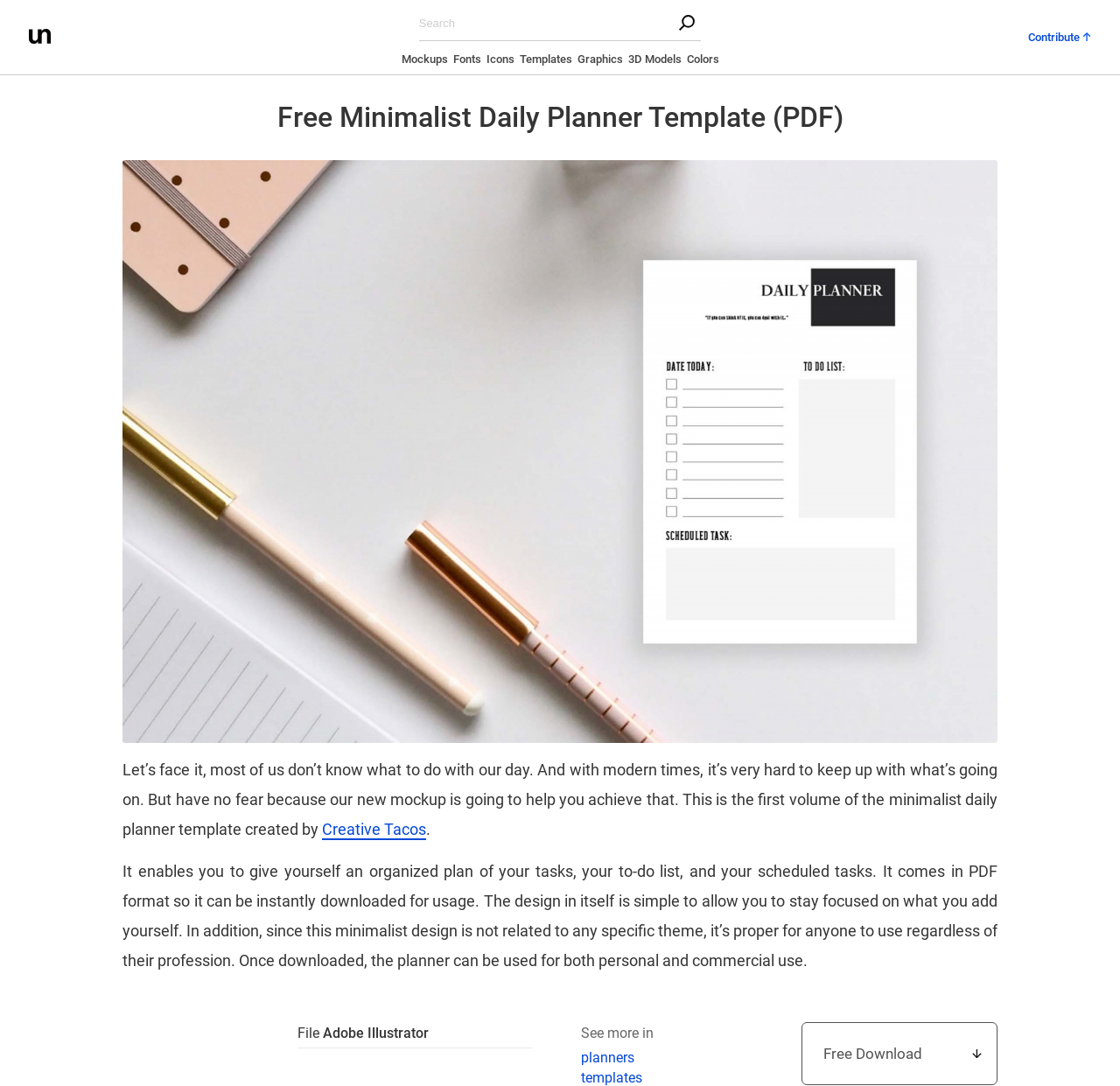Extract the bounding box of the UI element described as: "Planners".

[0.519, 0.965, 0.641, 0.983]